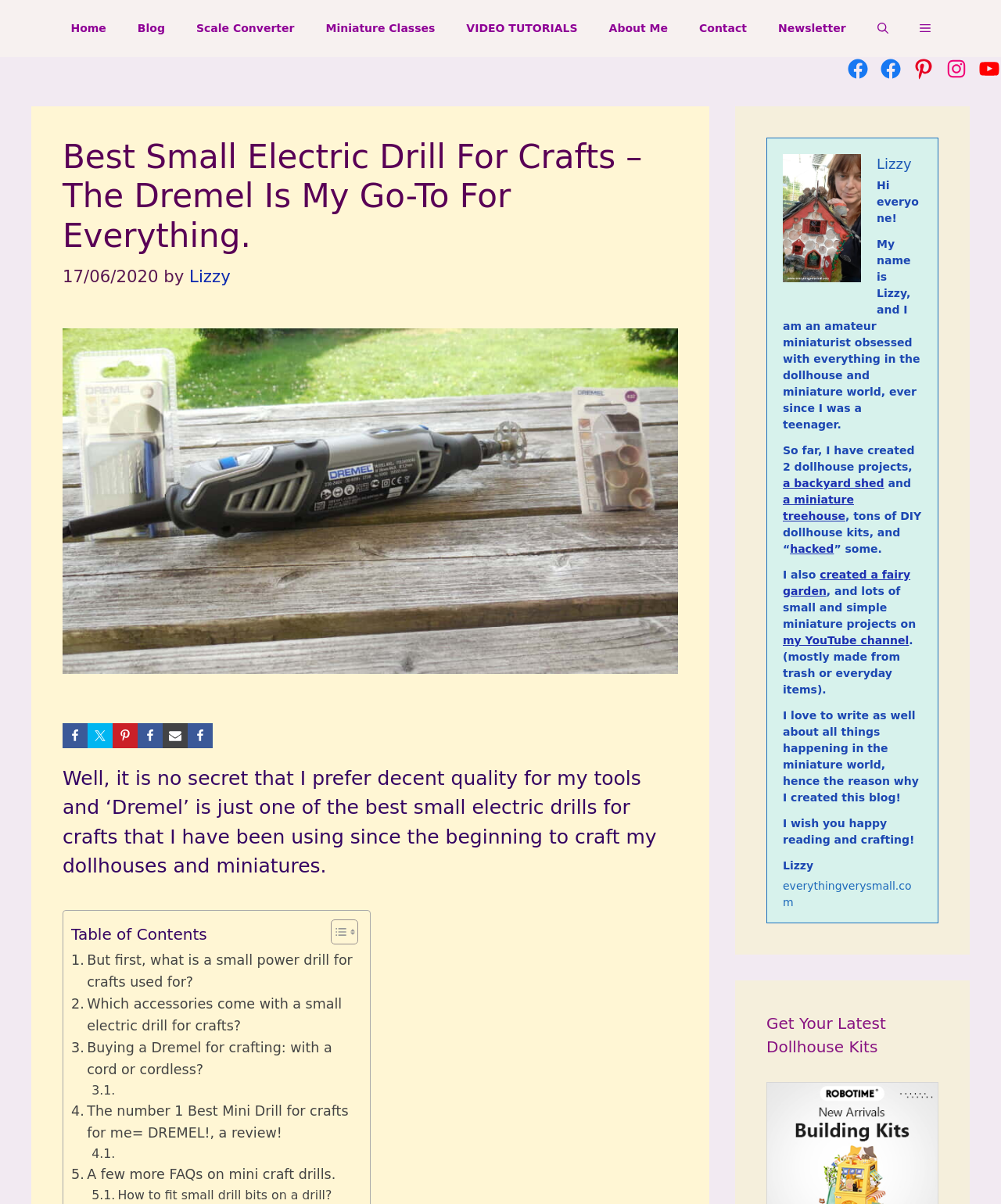Please locate the bounding box coordinates of the element that should be clicked to achieve the given instruction: "Open Search Bar".

[0.861, 0.0, 0.903, 0.047]